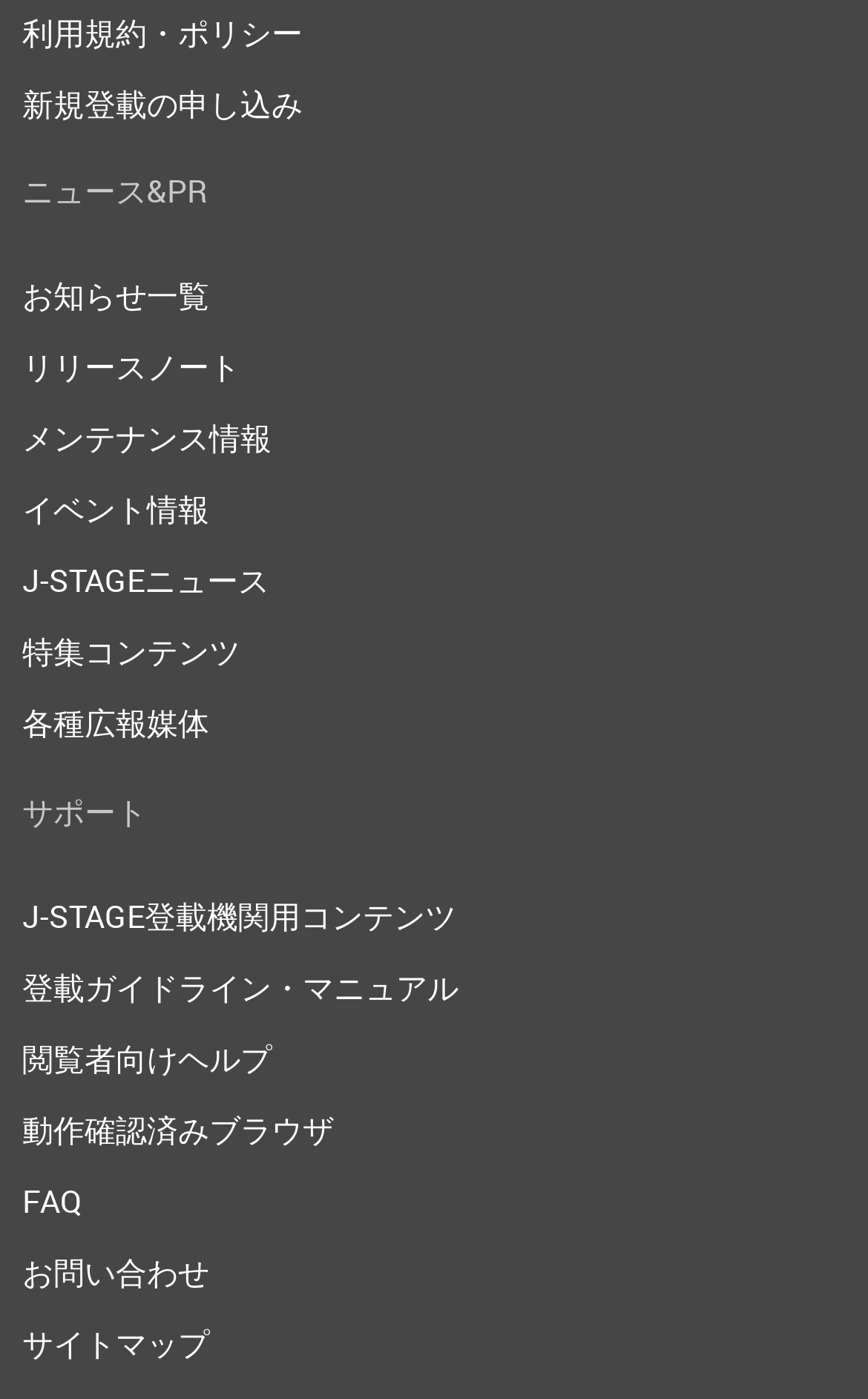What is the last link on the webpage?
Please provide a single word or phrase as your answer based on the image.

サイトマップ